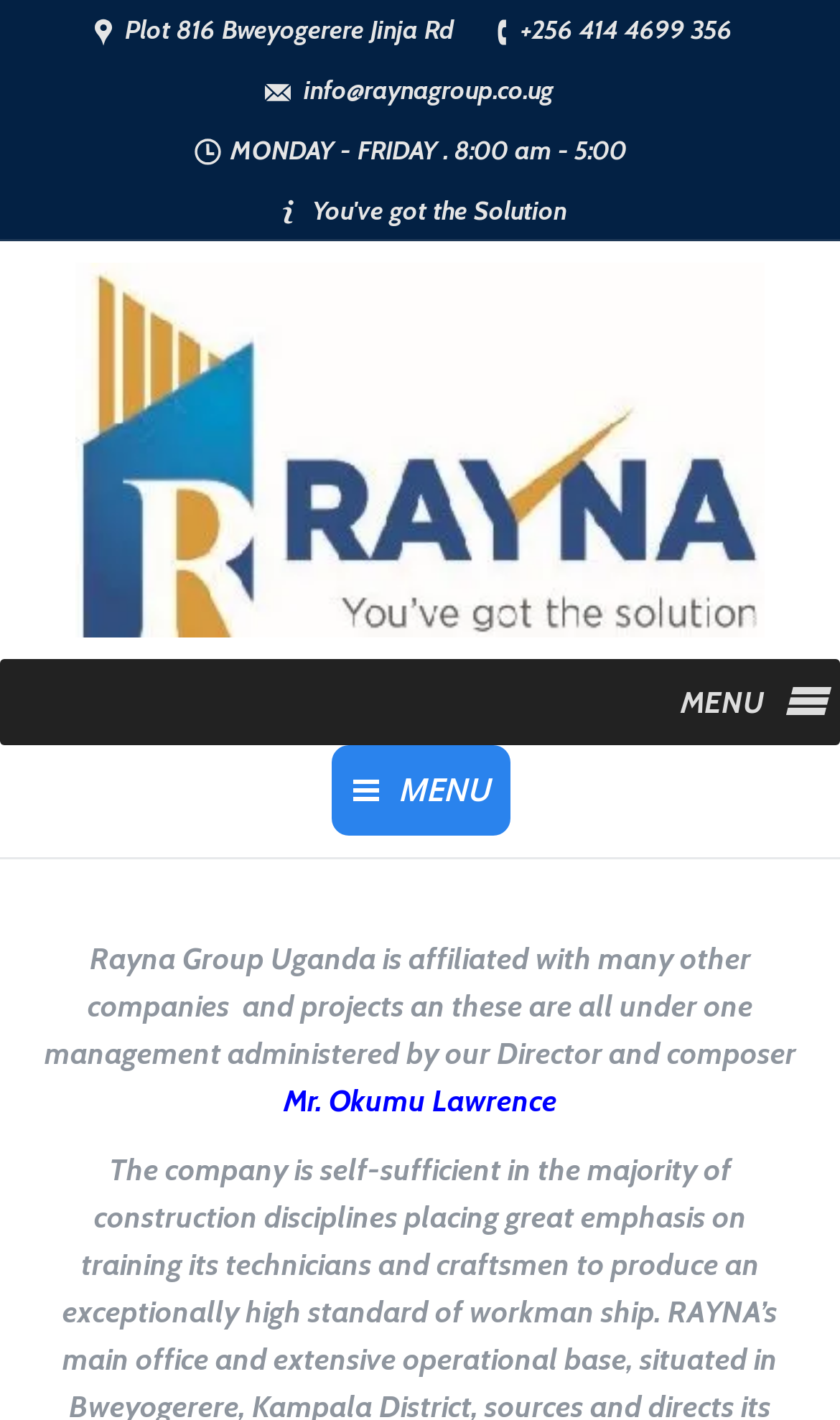What is the company's phone number?
Answer the question in a detailed and comprehensive manner.

The phone number can be found on the top section of the webpage, next to the company's address.